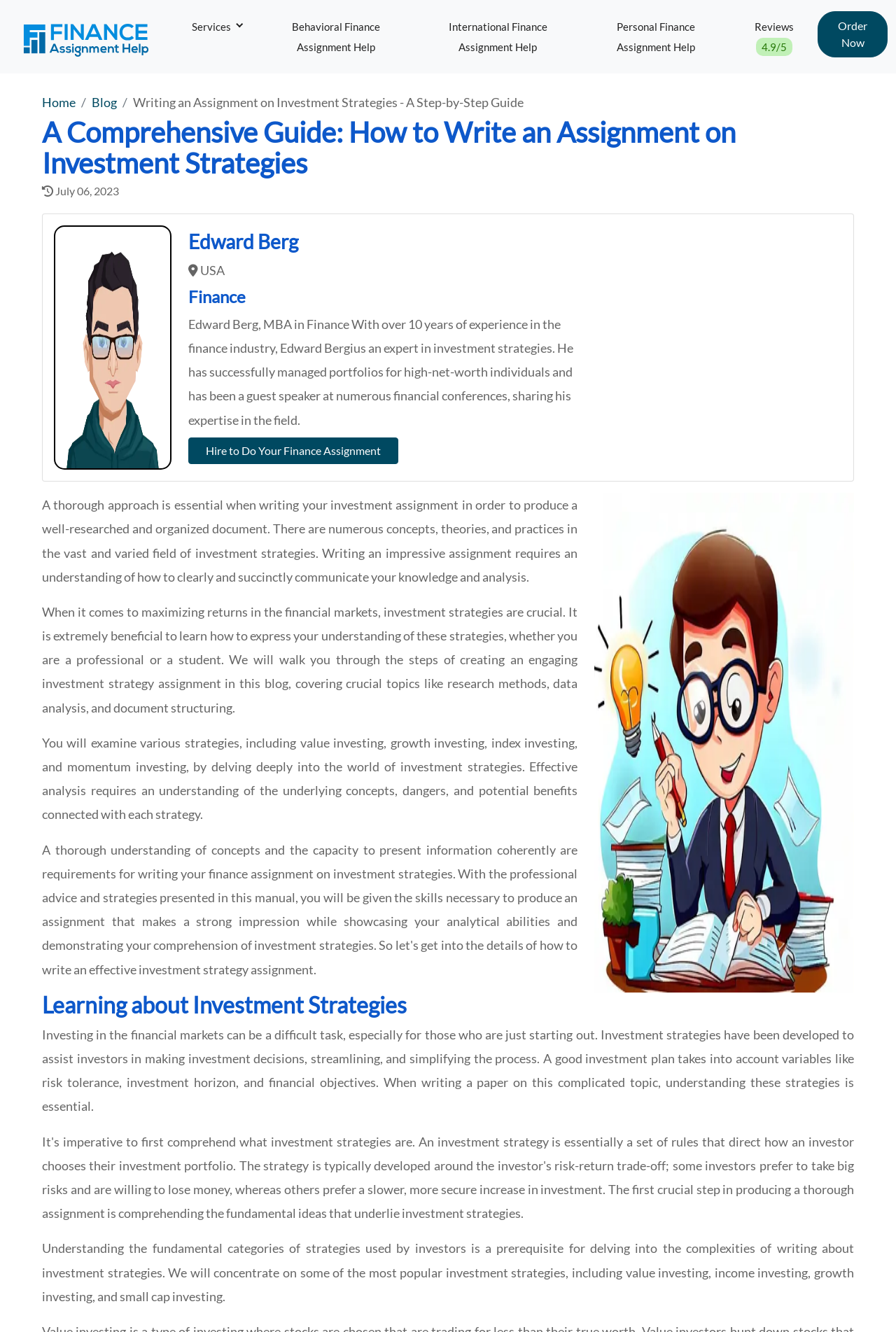Please identify the bounding box coordinates of the clickable area that will fulfill the following instruction: "Click on 'Online Finance Assignment Help – Offered by Qualified Experts'". The coordinates should be in the format of four float numbers between 0 and 1, i.e., [left, top, right, bottom].

[0.009, 0.007, 0.183, 0.048]